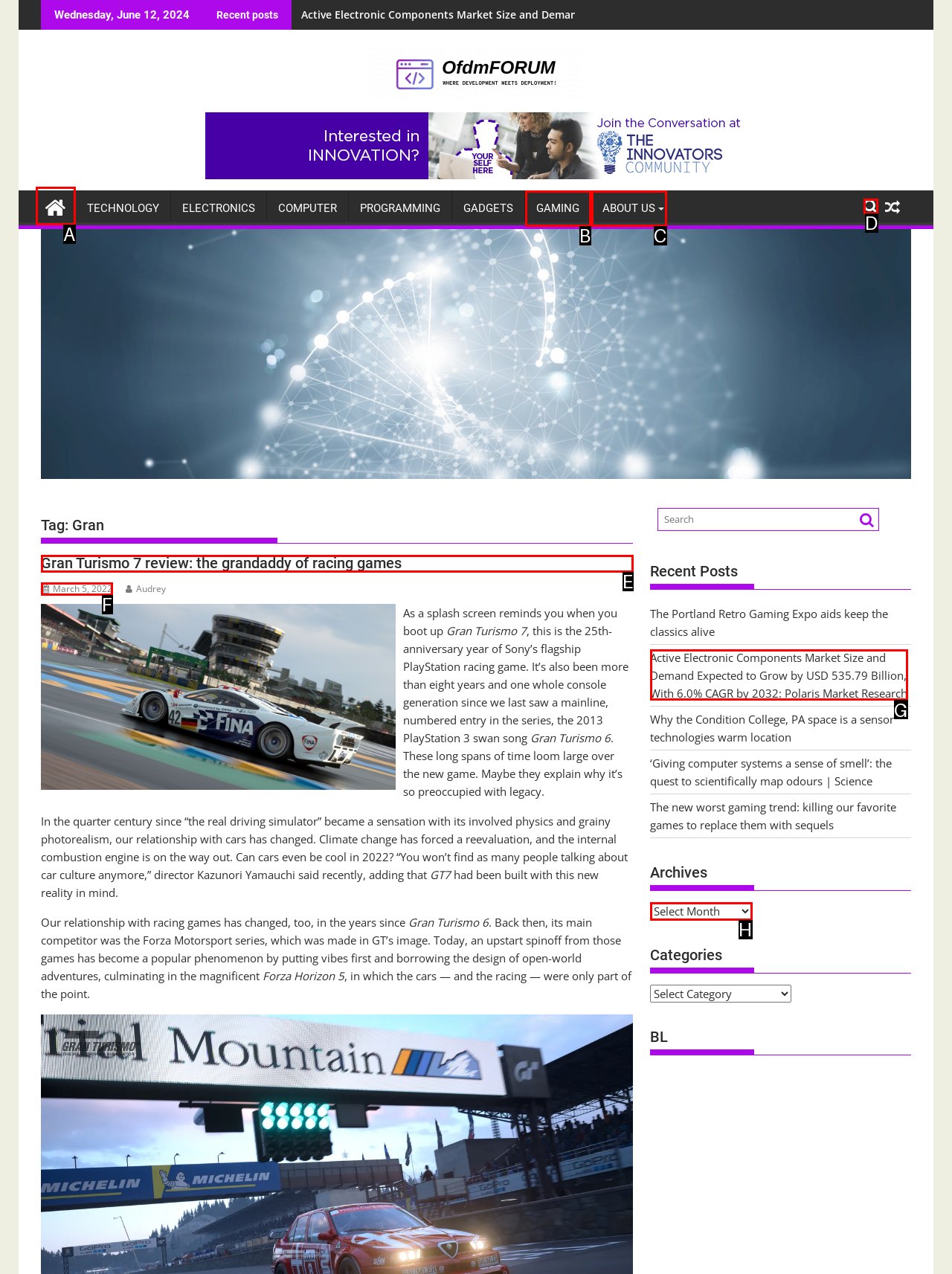For the given instruction: View the 'Gran Turismo 7 review', determine which boxed UI element should be clicked. Answer with the letter of the corresponding option directly.

E